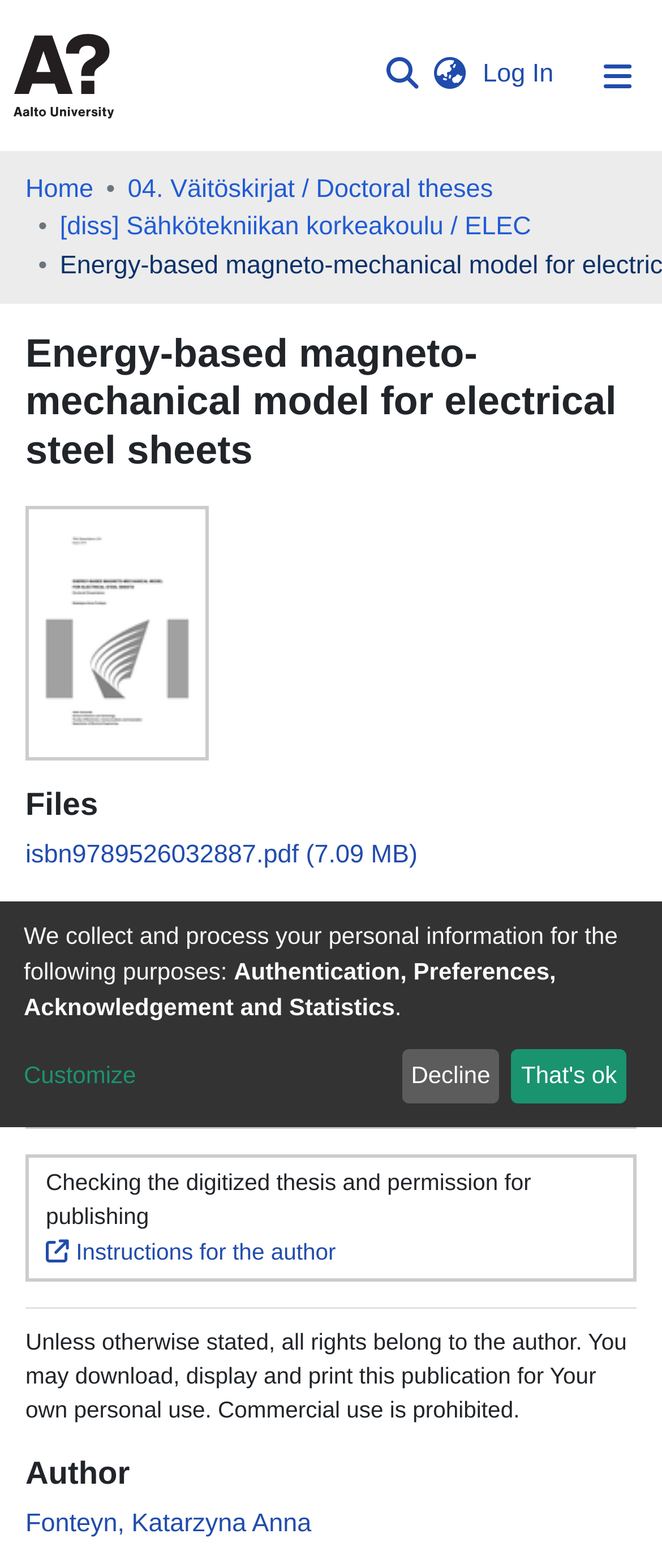What is the file type of the downloadable file?
Based on the visual content, answer with a single word or a brief phrase.

pdf